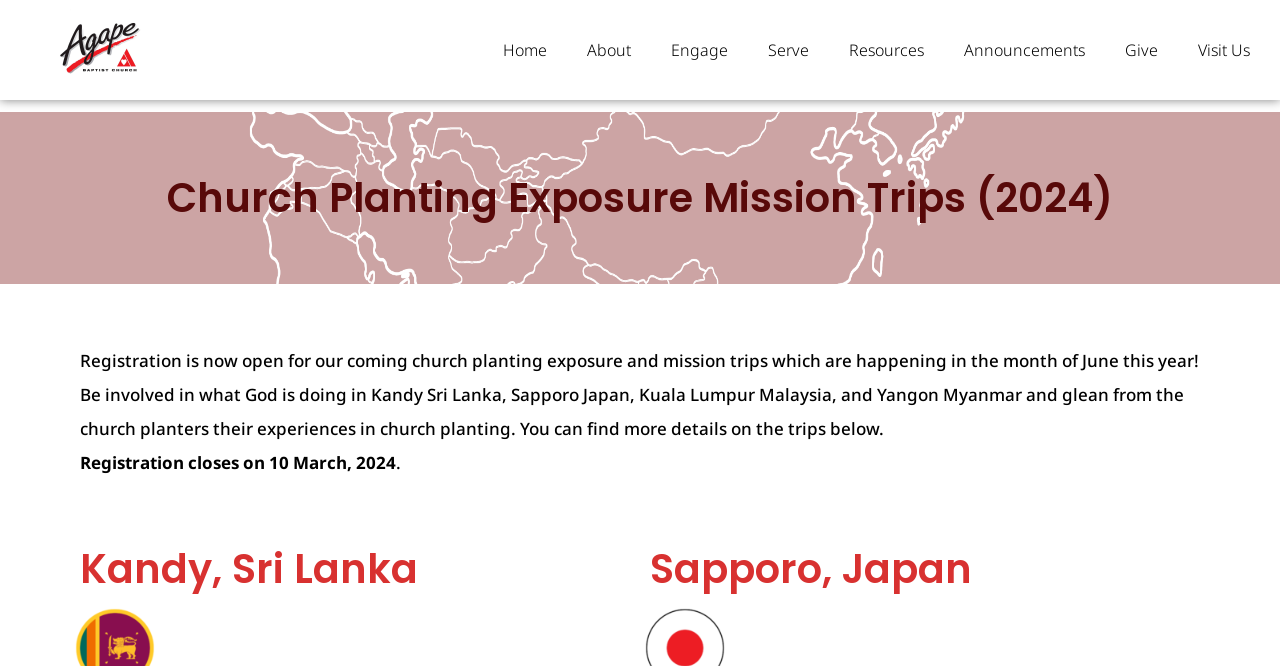Please provide a comprehensive answer to the question based on the screenshot: How many locations are mentioned for the mission trips?

The webpage mentions four locations for the mission trips, which are Kandy Sri Lanka, Sapporo Japan, Kuala Lumpur Malaysia, and Yangon Myanmar, evident from the headings and the description.